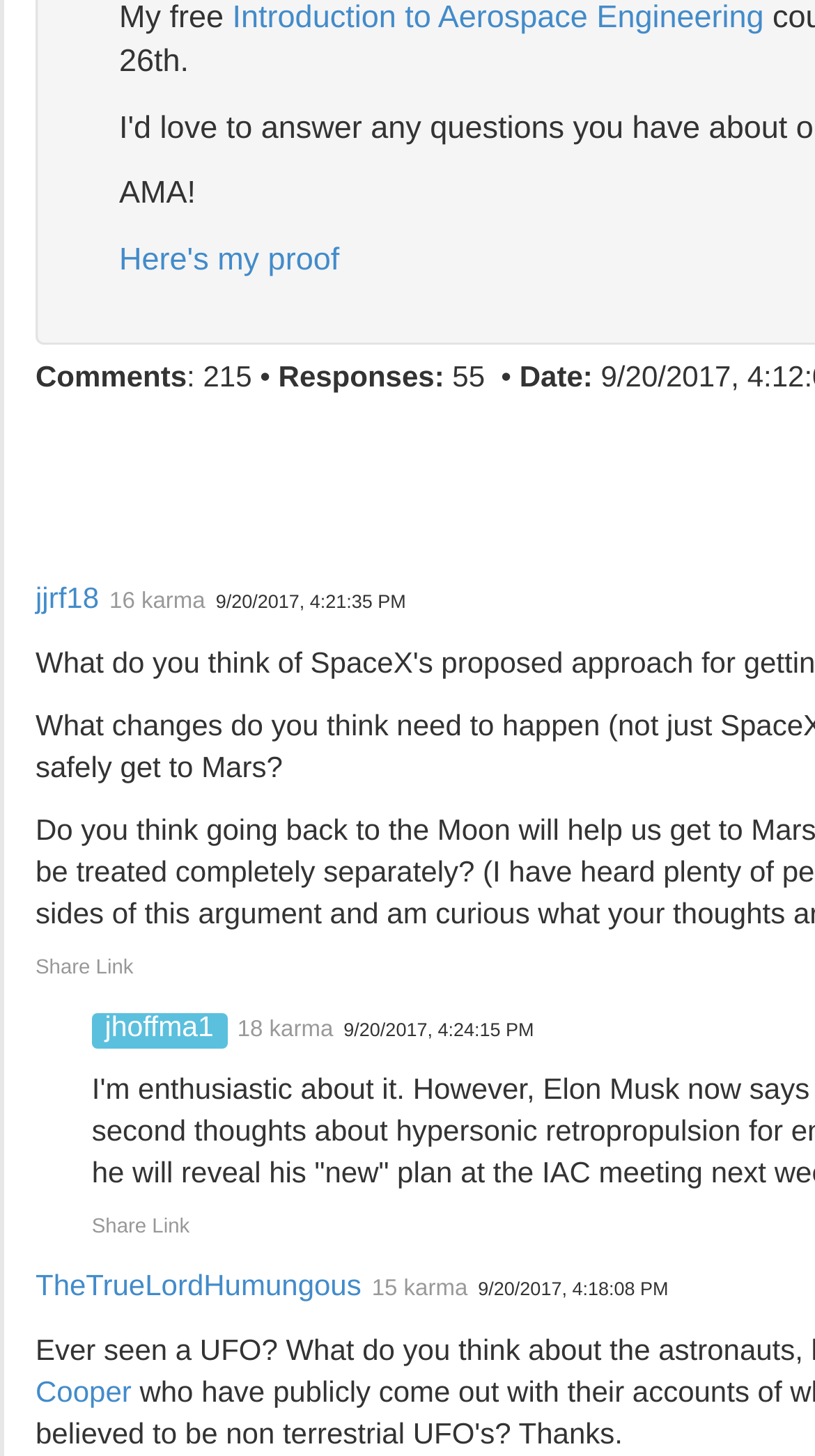Pinpoint the bounding box coordinates of the element you need to click to execute the following instruction: "View jjrf18's profile". The bounding box should be represented by four float numbers between 0 and 1, in the format [left, top, right, bottom].

[0.044, 0.399, 0.121, 0.422]